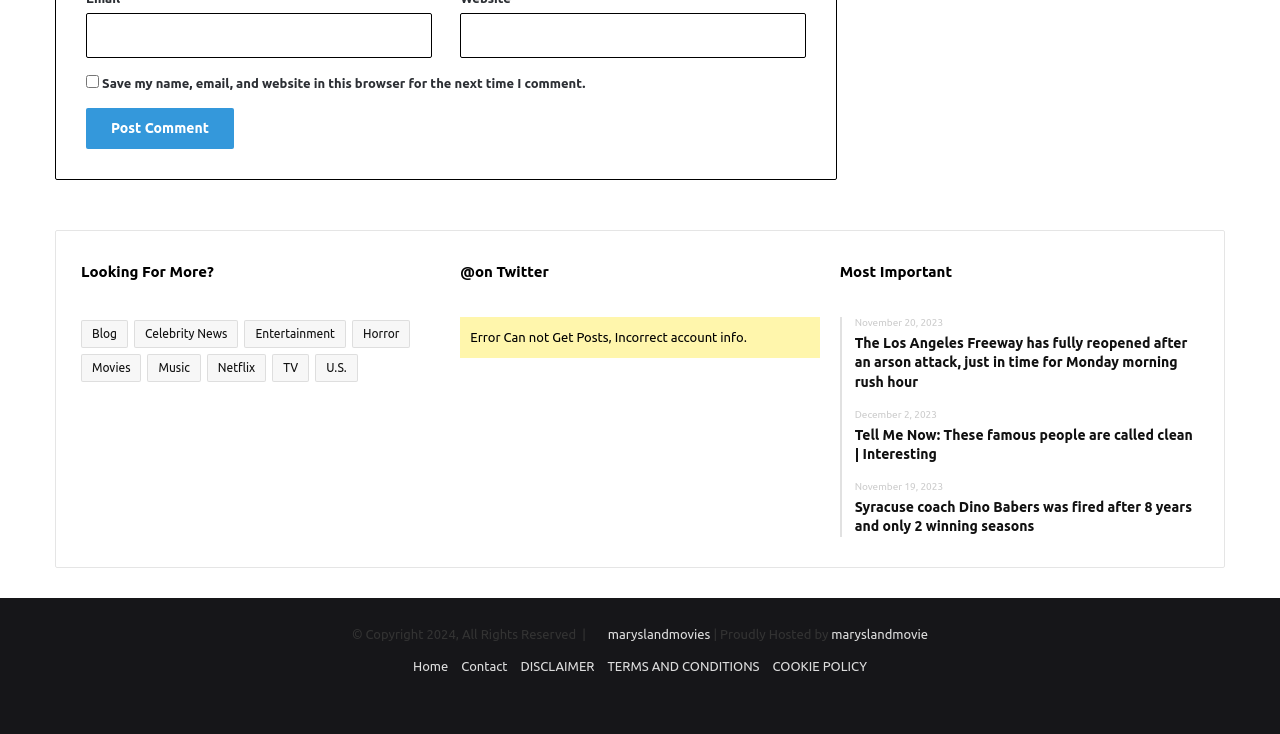Determine the bounding box coordinates for the clickable element required to fulfill the instruction: "Visit the blog". Provide the coordinates as four float numbers between 0 and 1, i.e., [left, top, right, bottom].

[0.063, 0.436, 0.1, 0.474]